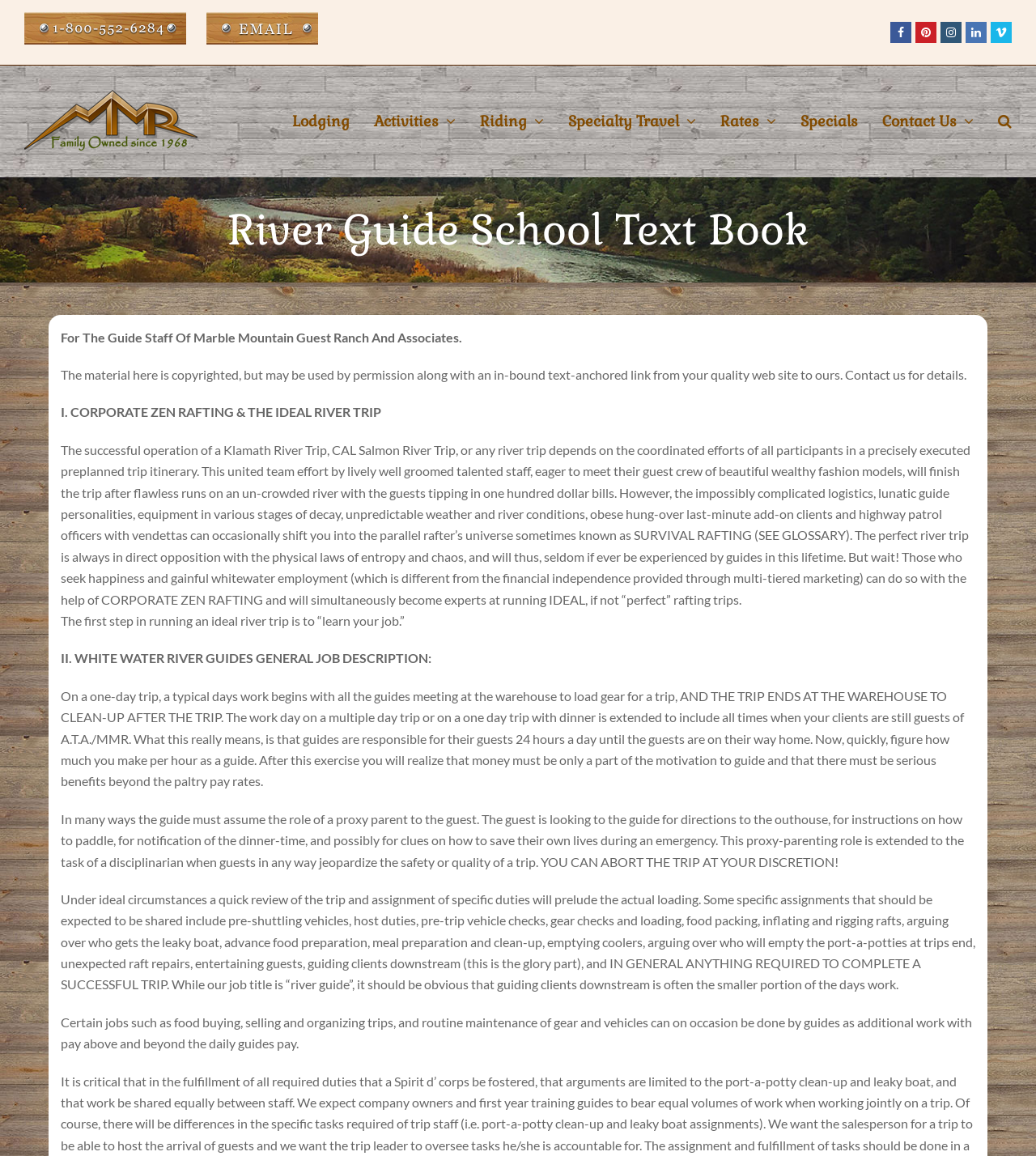Locate the bounding box coordinates of the clickable part needed for the task: "View the Marble Mountain Guest Ranch image".

[0.023, 0.078, 0.192, 0.132]